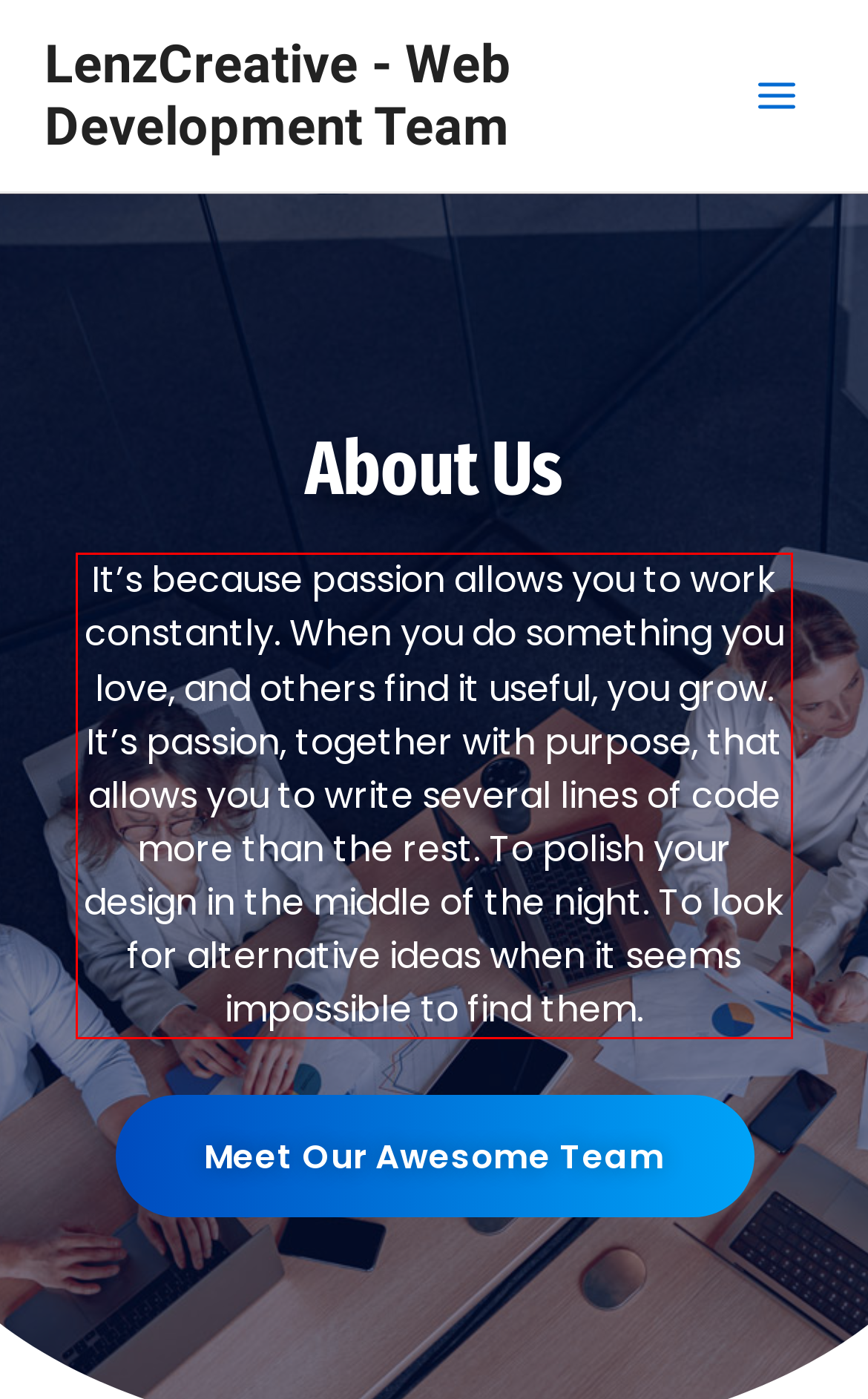Review the screenshot of the webpage and recognize the text inside the red rectangle bounding box. Provide the extracted text content.

It’s because passion allows you to work constantly. When you do something you love, and others find it useful, you grow. It’s passion, together with purpose, that allows you to write several lines of code more than the rest. To polish your design in the middle of the night. To look for alternative ideas when it seems impossible to find them.